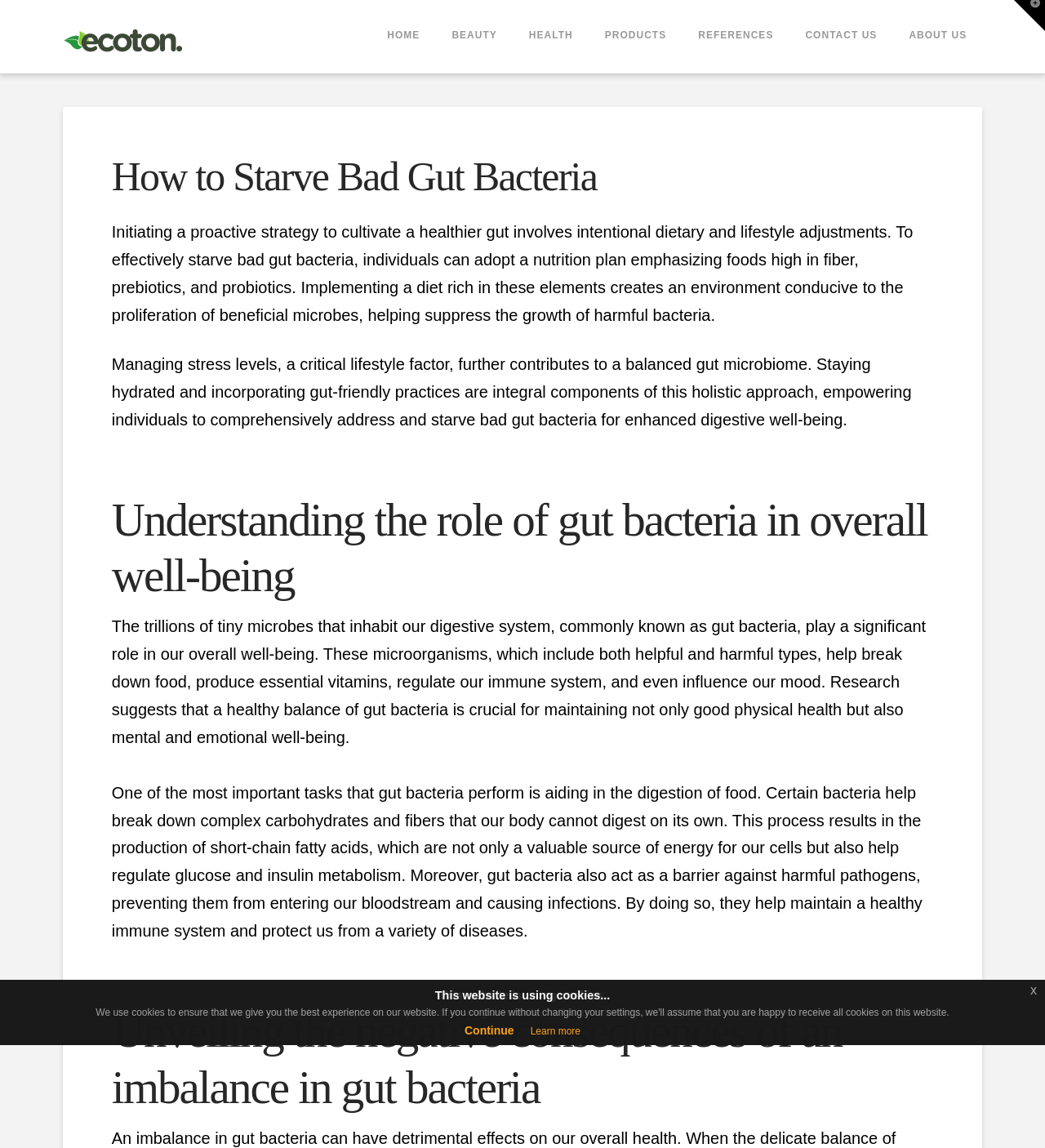Provide a brief response to the question below using one word or phrase:
What is the main topic of this webpage?

Gut bacteria